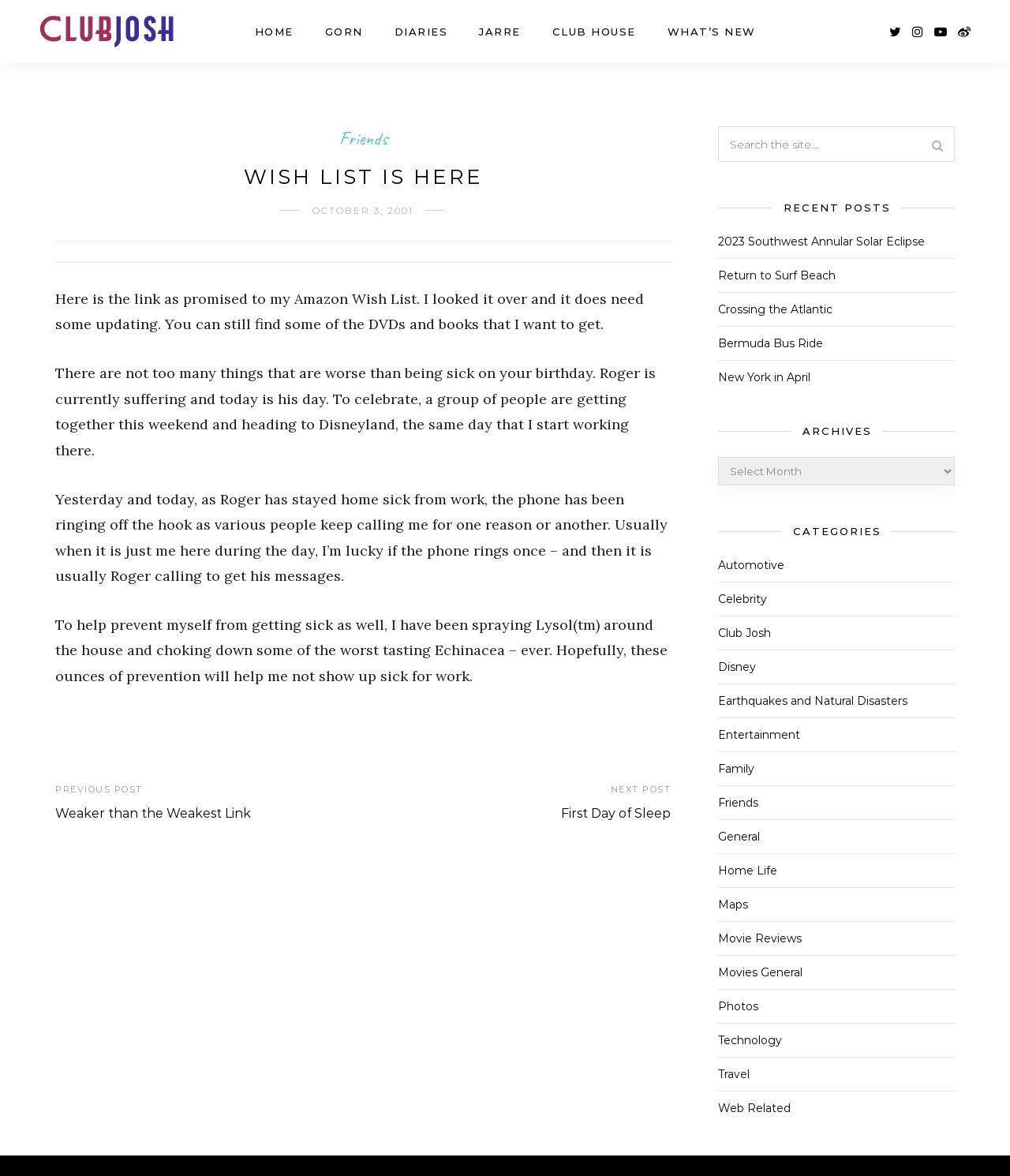Give a one-word or one-phrase response to the question:
What is the title of the first blog post?

WISH LIST IS HERE